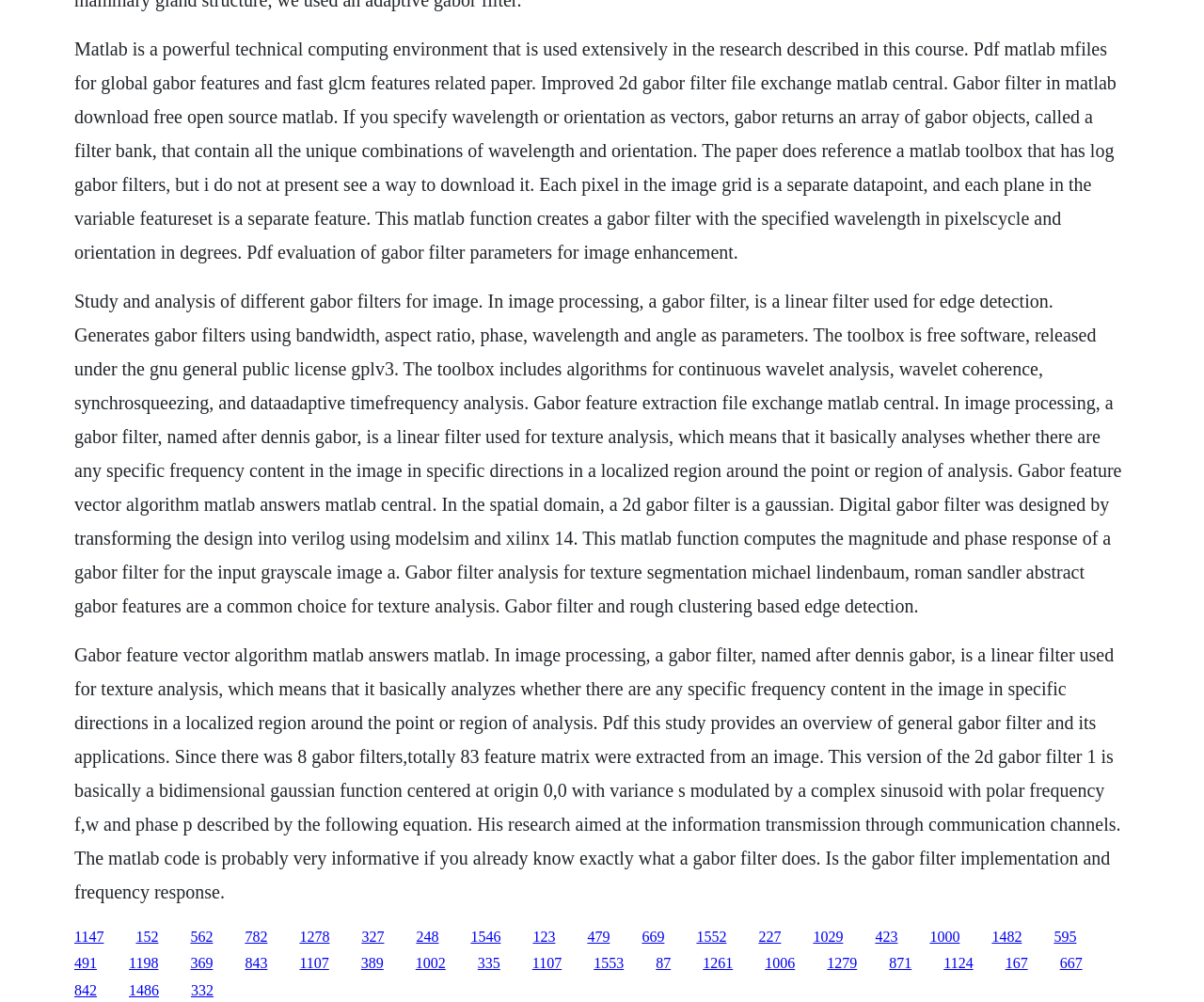Determine the bounding box coordinates for the element that should be clicked to follow this instruction: "Read the paper about Evaluation of gabor filter parameters for image enhancement". The coordinates should be given as four float numbers between 0 and 1, in the format [left, top, right, bottom].

[0.203, 0.926, 0.222, 0.942]